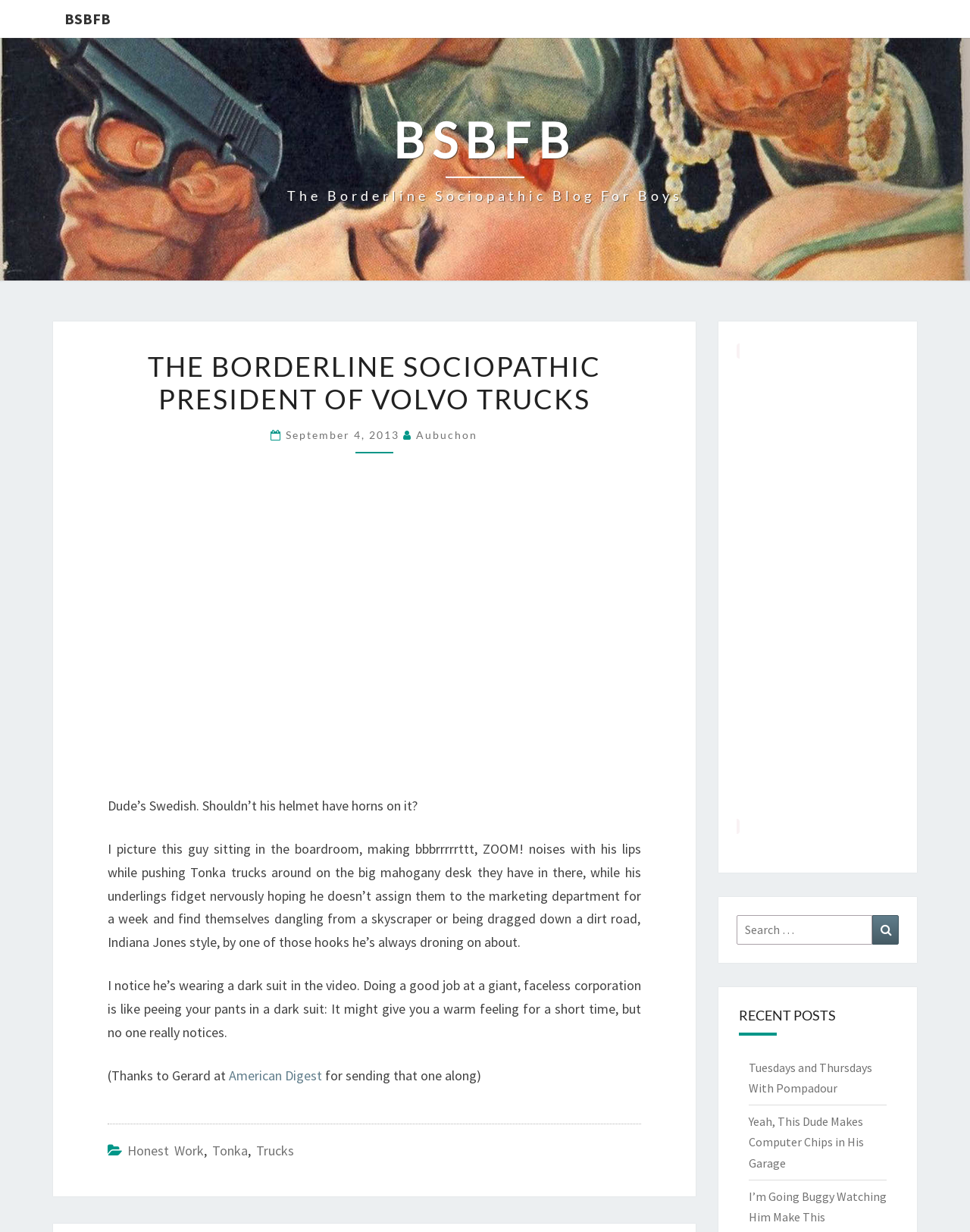Can you specify the bounding box coordinates for the region that should be clicked to fulfill this instruction: "Search for something".

[0.899, 0.743, 0.927, 0.767]